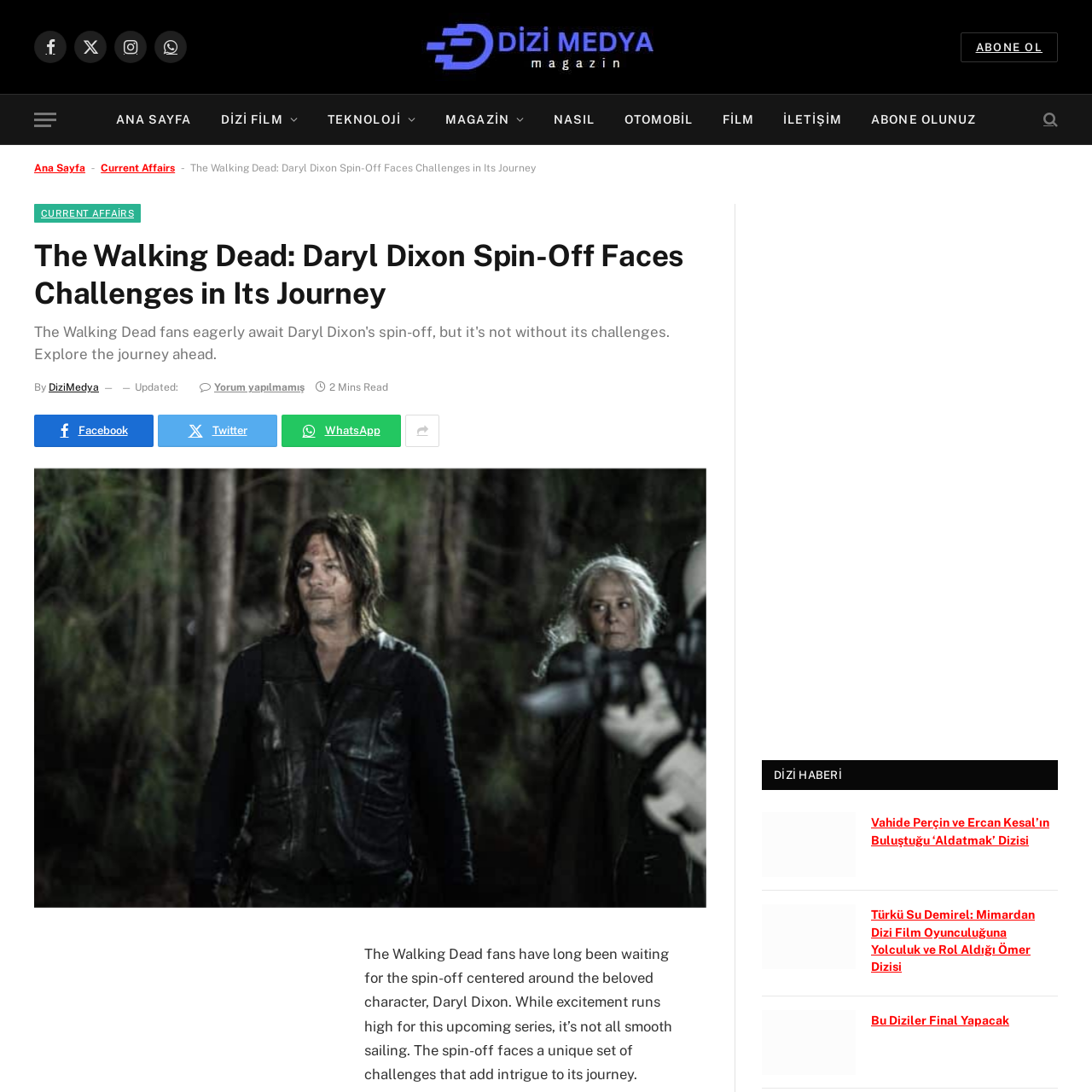Using the element description Film, predict the bounding box coordinates for the UI element. Provide the coordinates in (top-left x, top-left y, bottom-right x, bottom-right y) format with values ranging from 0 to 1.

[0.648, 0.087, 0.704, 0.132]